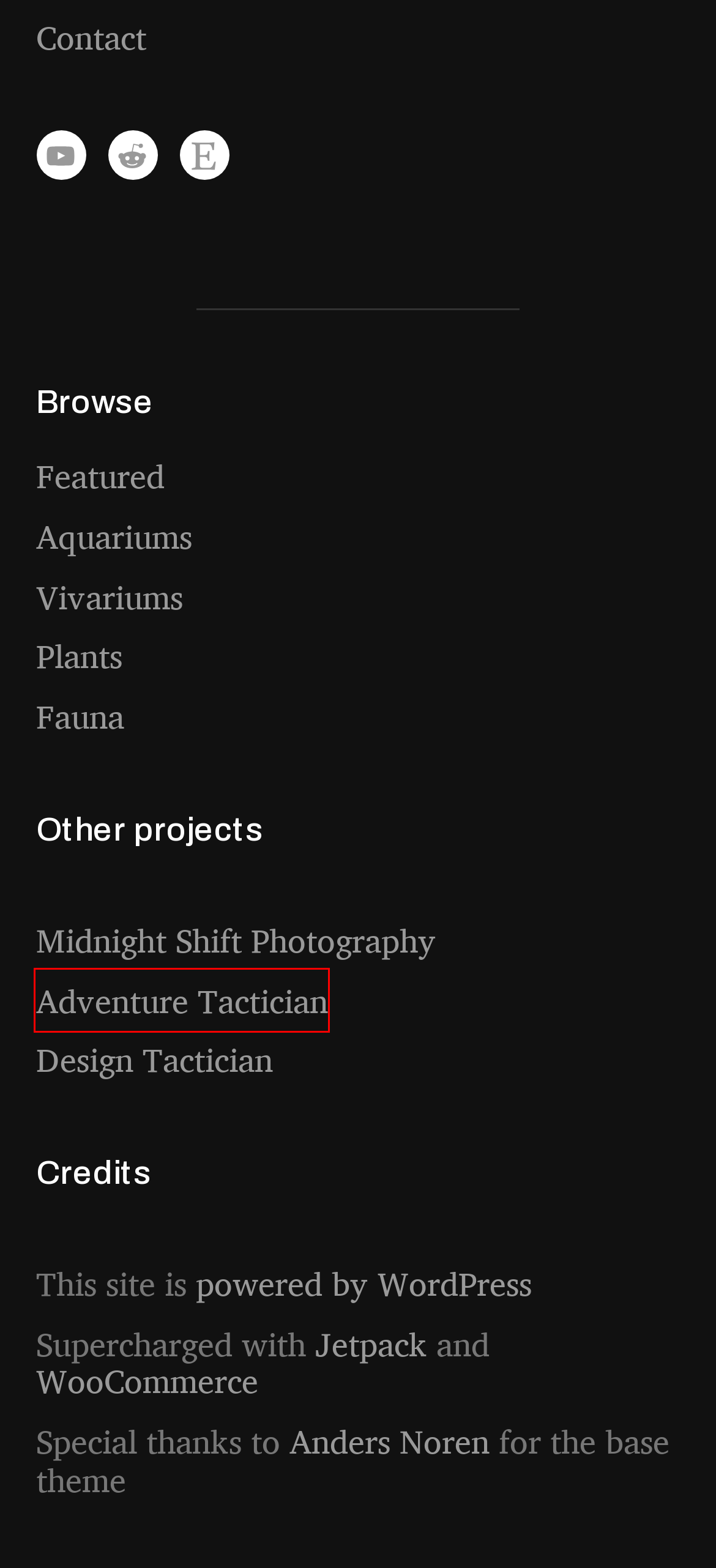You are provided a screenshot of a webpage featuring a red bounding box around a UI element. Choose the webpage description that most accurately represents the new webpage after clicking the element within the red bounding box. Here are the candidates:
A. Flora Archives – Rainforest Concepts
B. Tropical plant showcase – Rainforest Concepts
C. Aquariums – Rainforest Concepts
D. Contact – Rainforest Concepts
E. Adventure Tactician – Adventures in parts unknown & the gear that helps me along the way
F. Fauna – Rainforest Concepts
G. Blog Tool, Publishing Platform, and CMS – WordPress.org
H. Featured aquariums, vivariums, flora, and fauna – Rainforest Concepts

E